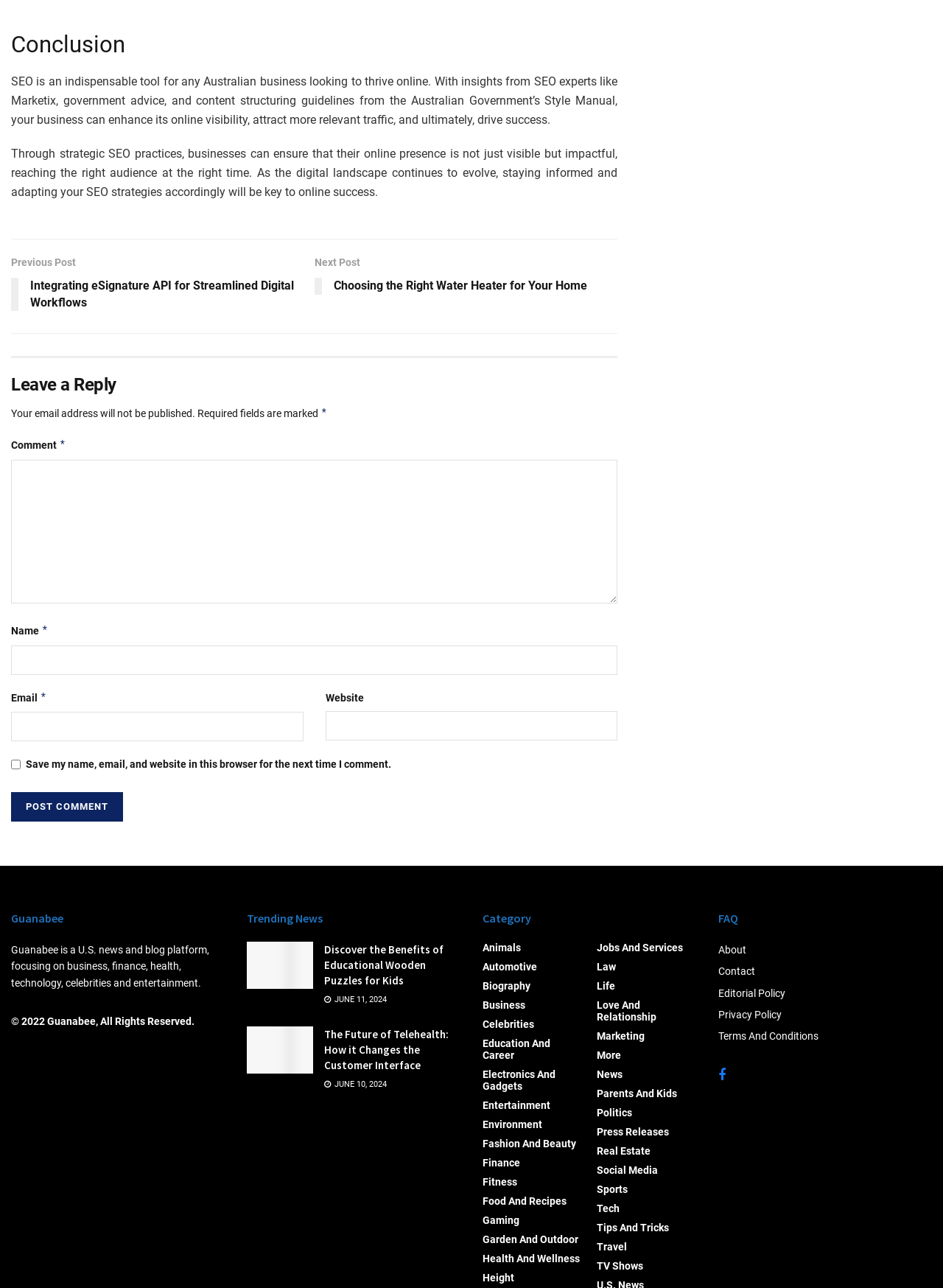How many categories are listed on the webpage?
Look at the screenshot and respond with one word or a short phrase.

30